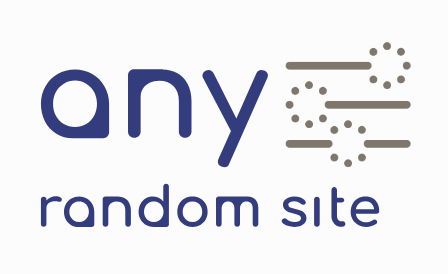What is the overall aesthetic of the logo?
Please provide a single word or phrase in response based on the screenshot.

Modern and inviting